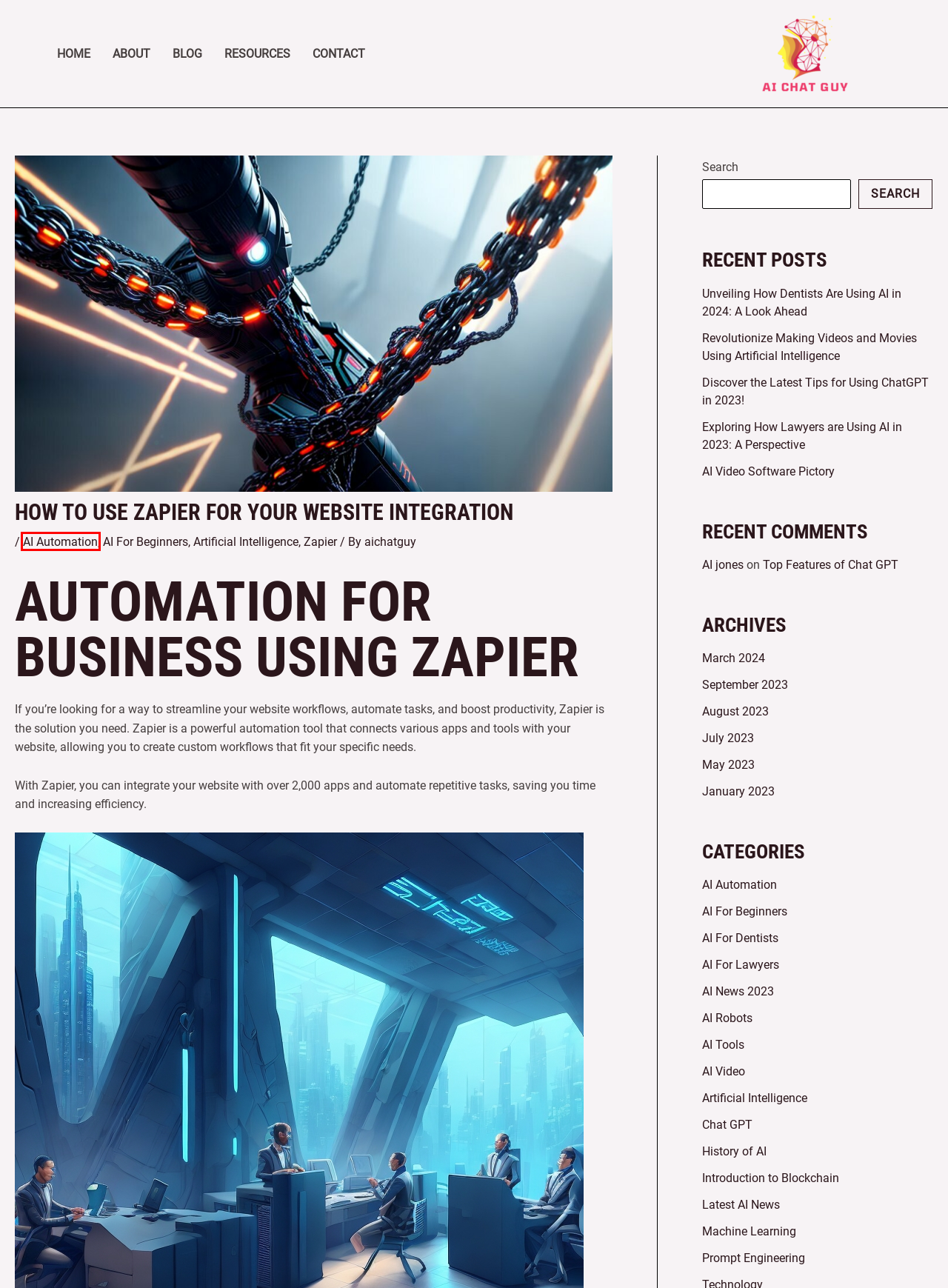You have been given a screenshot of a webpage with a red bounding box around a UI element. Select the most appropriate webpage description for the new webpage that appears after clicking the element within the red bounding box. The choices are:
A. AI For Beginners - AI Chat Guy - Artificial Intelligence News
B. Zapier - AI Chat Guy - Artificial Intelligence News
C. Artificial Intelligence - AI Chat Guy - Artificial Intelligence News
D. Revolutionize Making Videos and Movies using Artificial Intelligence
E. AI Video Software Pictory | AI Chat Guy
F. AI For Dentists - AI Chat Guy - Artificial Intelligence News
G. AI Robots - AI Chat Guy - Artificial Intelligence News
H. AI Automation - AI Chat Guy - Artificial Intelligence News

H